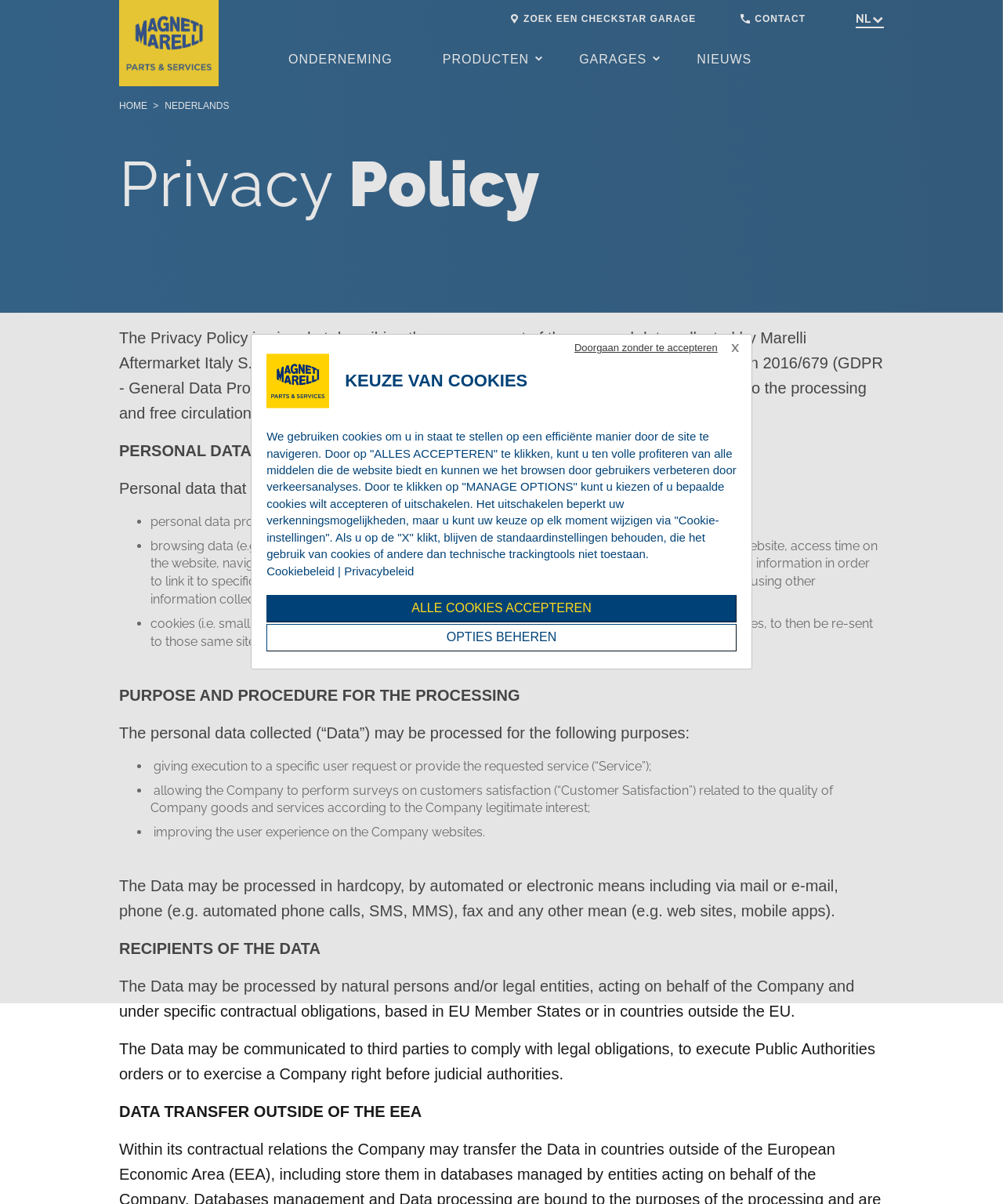Identify the bounding box for the UI element specified in this description: "Self Employment Income Support Scheme". The coordinates must be four float numbers between 0 and 1, formatted as [left, top, right, bottom].

None